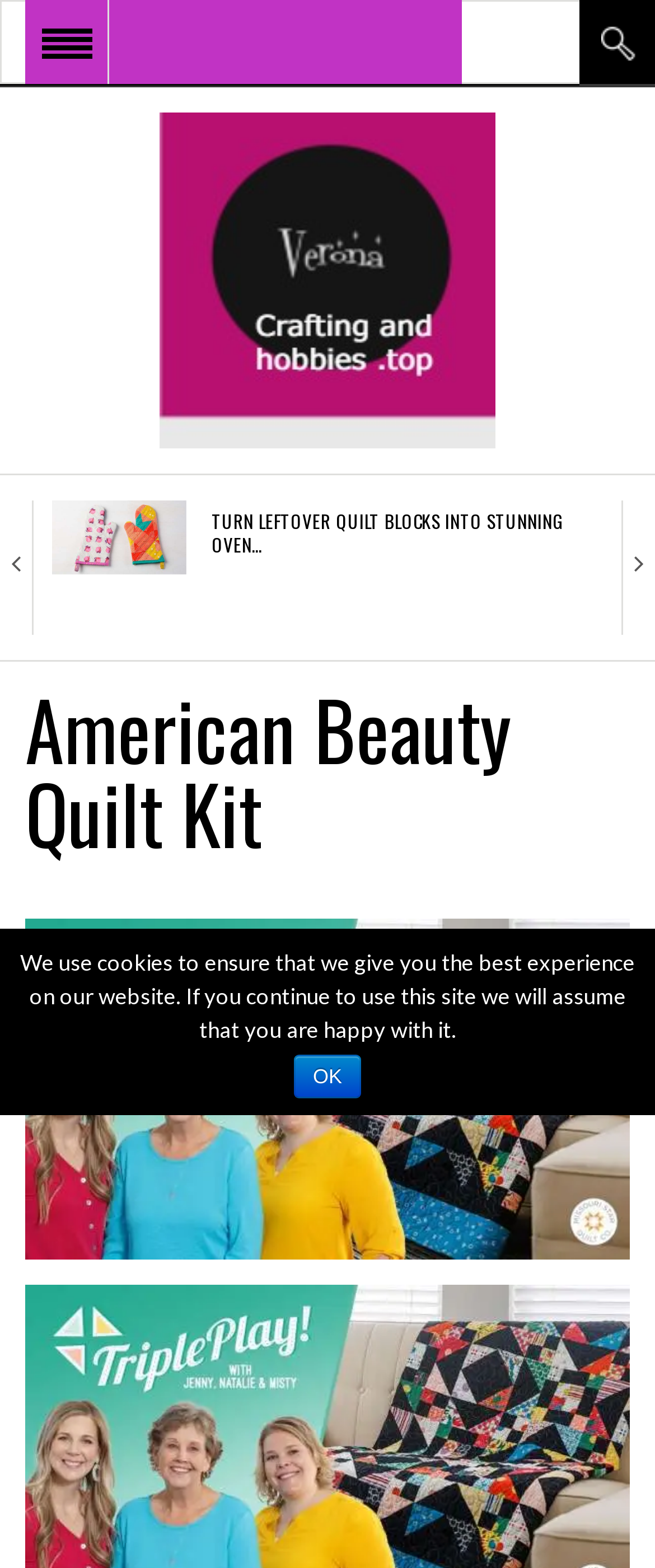Determine the bounding box coordinates of the clickable element necessary to fulfill the instruction: "Click the logo". Provide the coordinates as four float numbers within the 0 to 1 range, i.e., [left, top, right, bottom].

[0.038, 0.072, 0.962, 0.286]